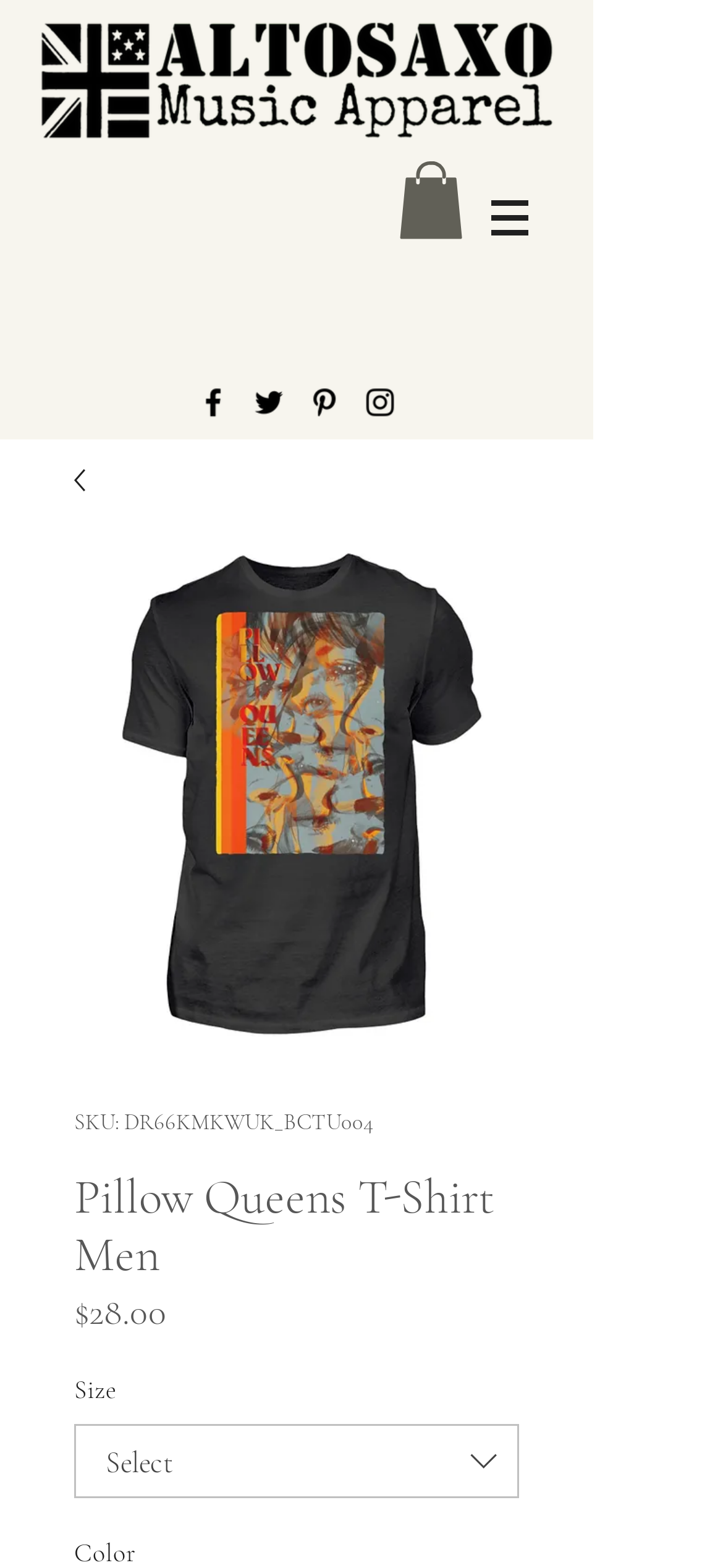What social media platforms are available for sharing?
Based on the visual content, answer with a single word or a brief phrase.

Facebook, Twitter, Pinterest, Instagram